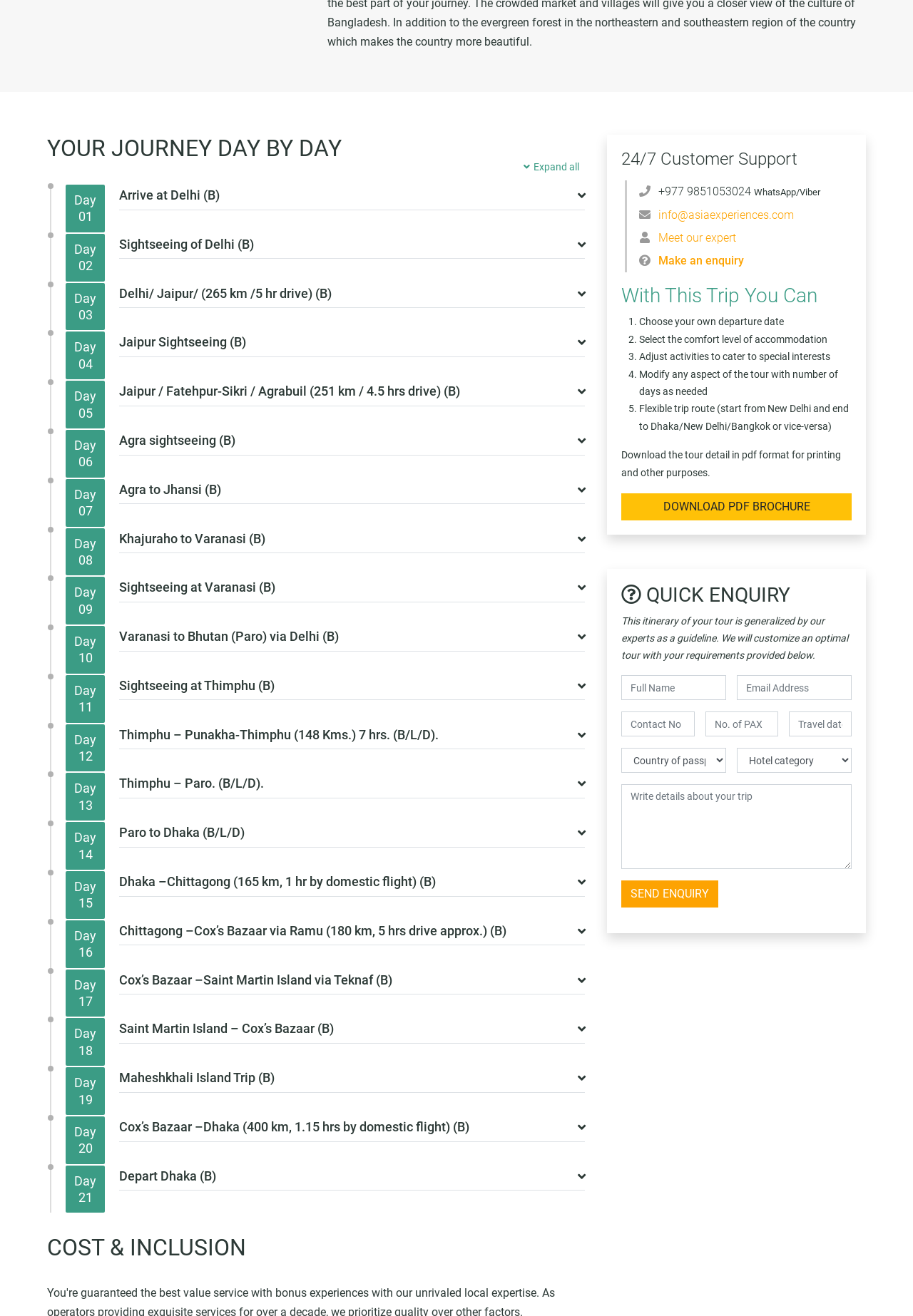What is the contact email address provided?
Using the information from the image, give a concise answer in one word or a short phrase.

info@asiaexperiences.com